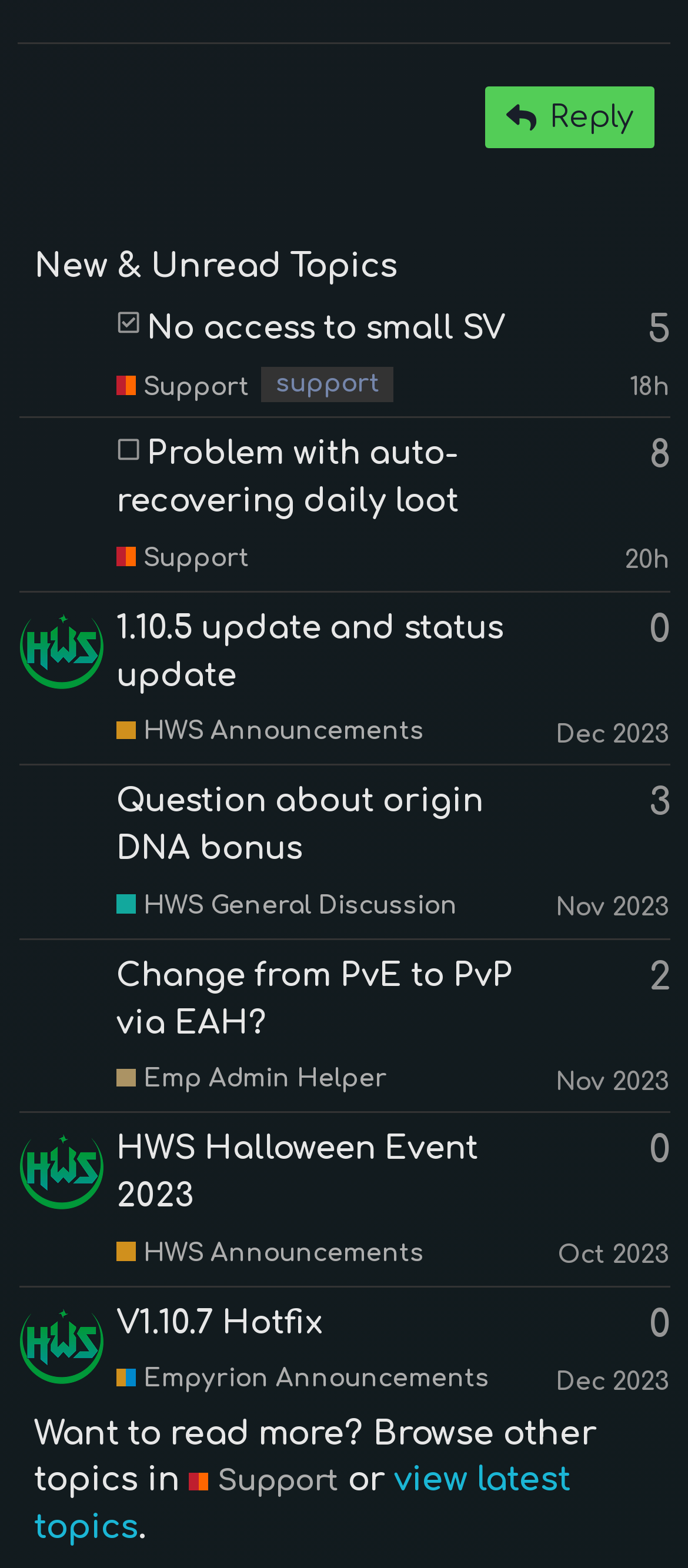Specify the bounding box coordinates of the element's area that should be clicked to execute the given instruction: "View the profile of 'Dr.Dark'". The coordinates should be four float numbers between 0 and 1, i.e., [left, top, right, bottom].

[0.028, 0.21, 0.151, 0.231]